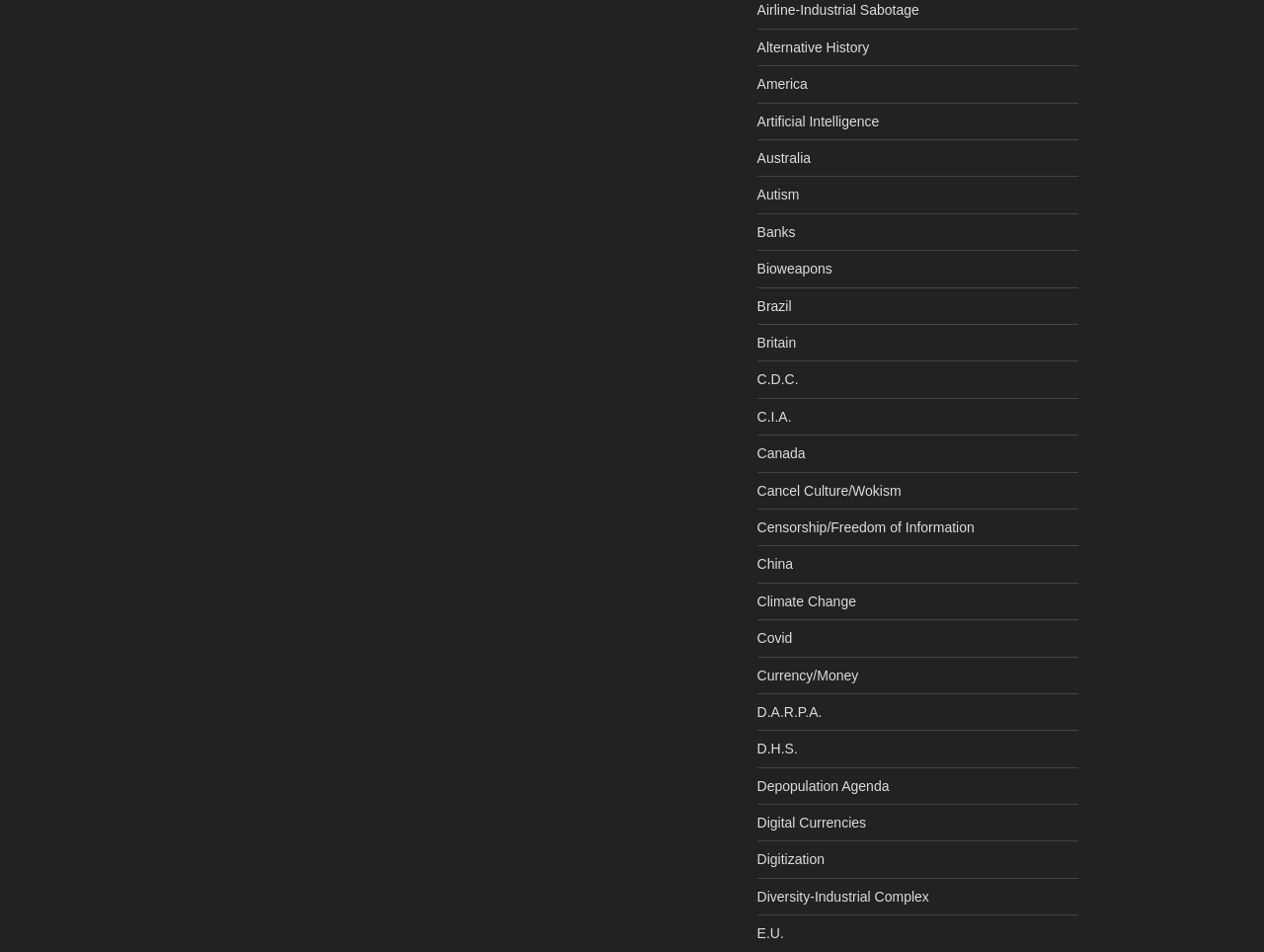Please identify the bounding box coordinates of the clickable area that will allow you to execute the instruction: "Learn about the Digital Currencies".

[0.599, 0.856, 0.685, 0.872]